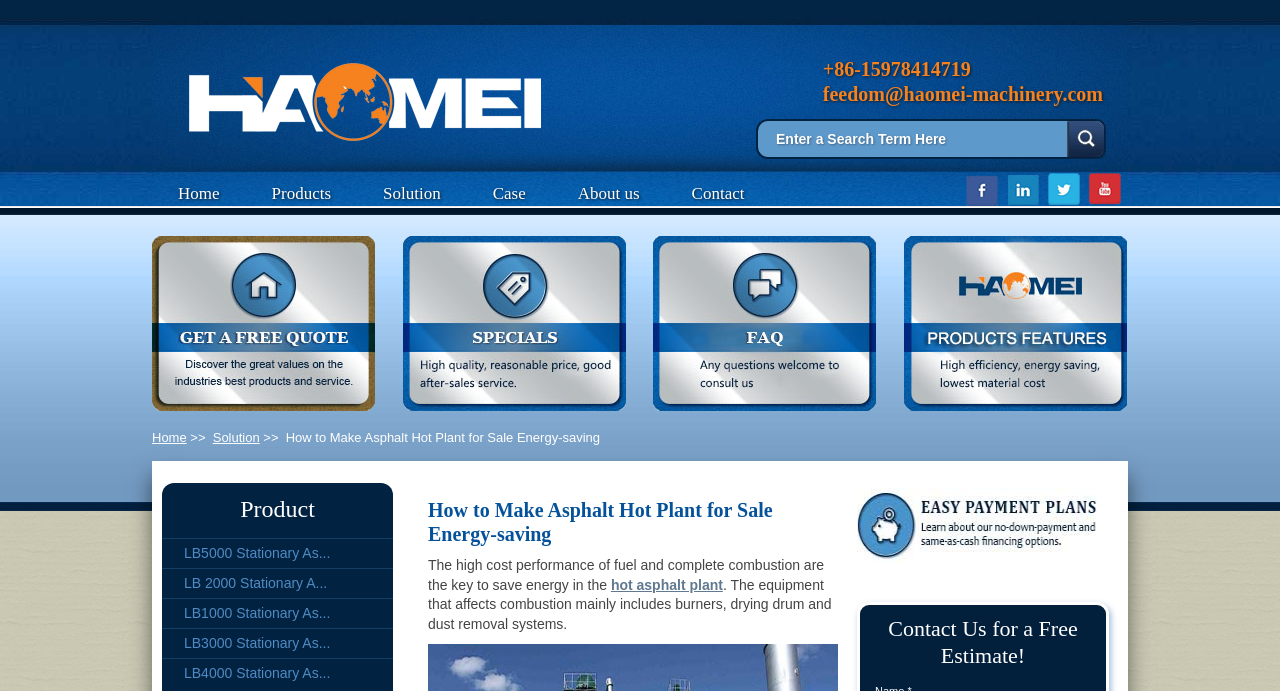Highlight the bounding box coordinates of the region I should click on to meet the following instruction: "Contact us".

[0.643, 0.084, 0.758, 0.116]